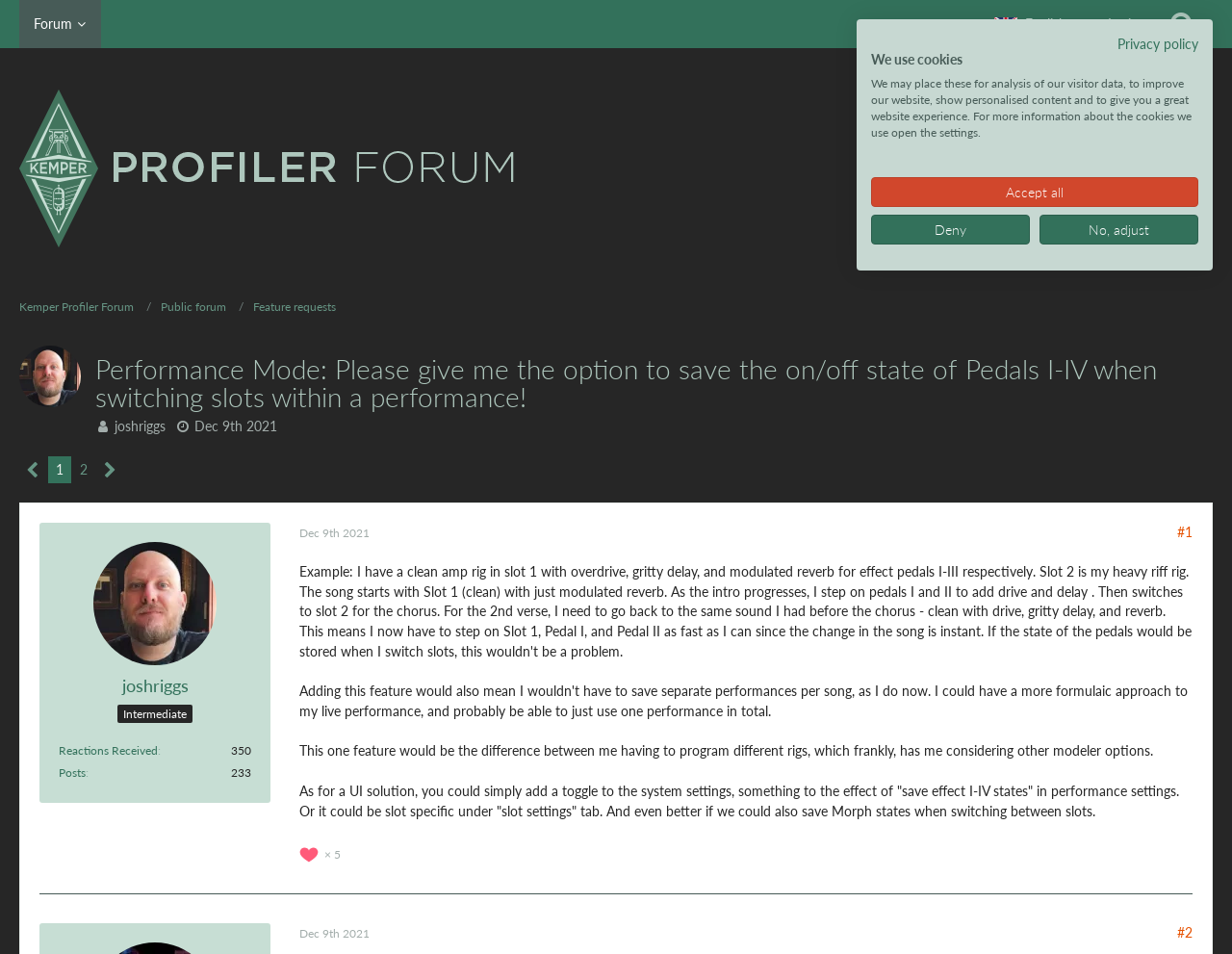Give a concise answer of one word or phrase to the question: 
What is the date of the first post?

Dec 9th 2021